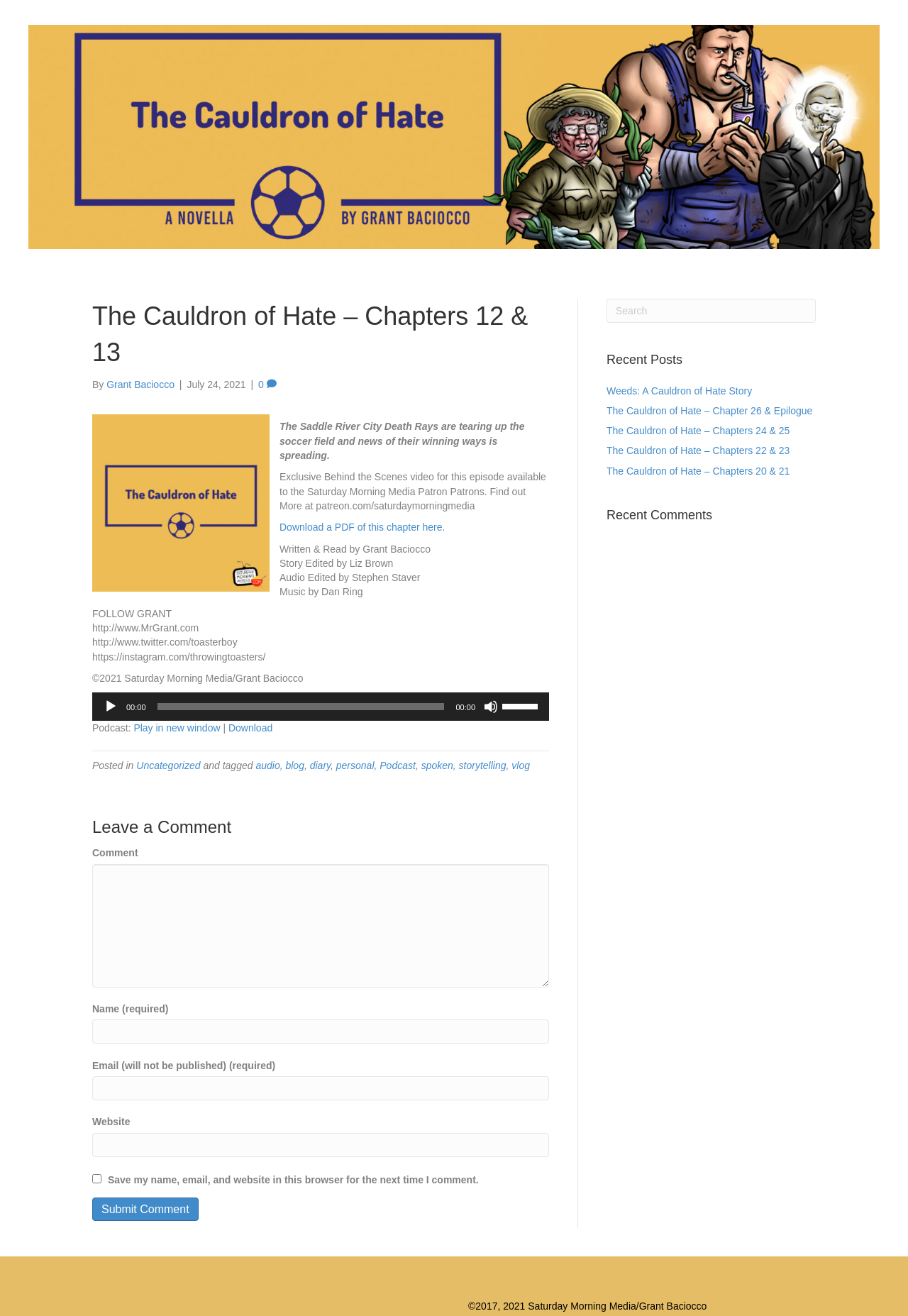What is the title of the article?
Observe the image and answer the question with a one-word or short phrase response.

The Cauldron of Hate – Chapters 12 & 13